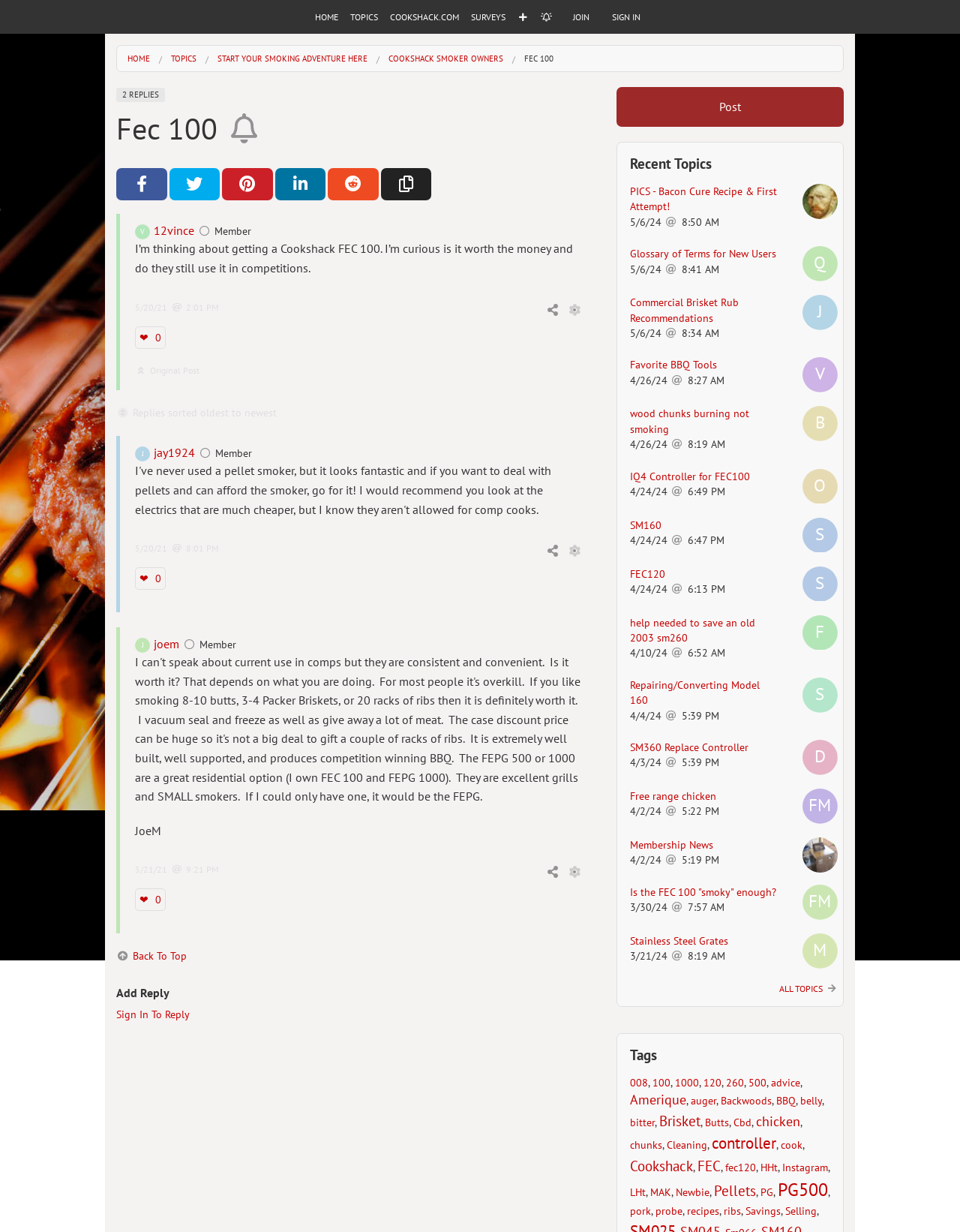From the given element description: ""Best Of" the Cookshack", find the bounding box for the UI element. Provide the coordinates as four float numbers between 0 and 1, in the order [left, top, right, bottom].

[0.4, 0.285, 0.441, 0.307]